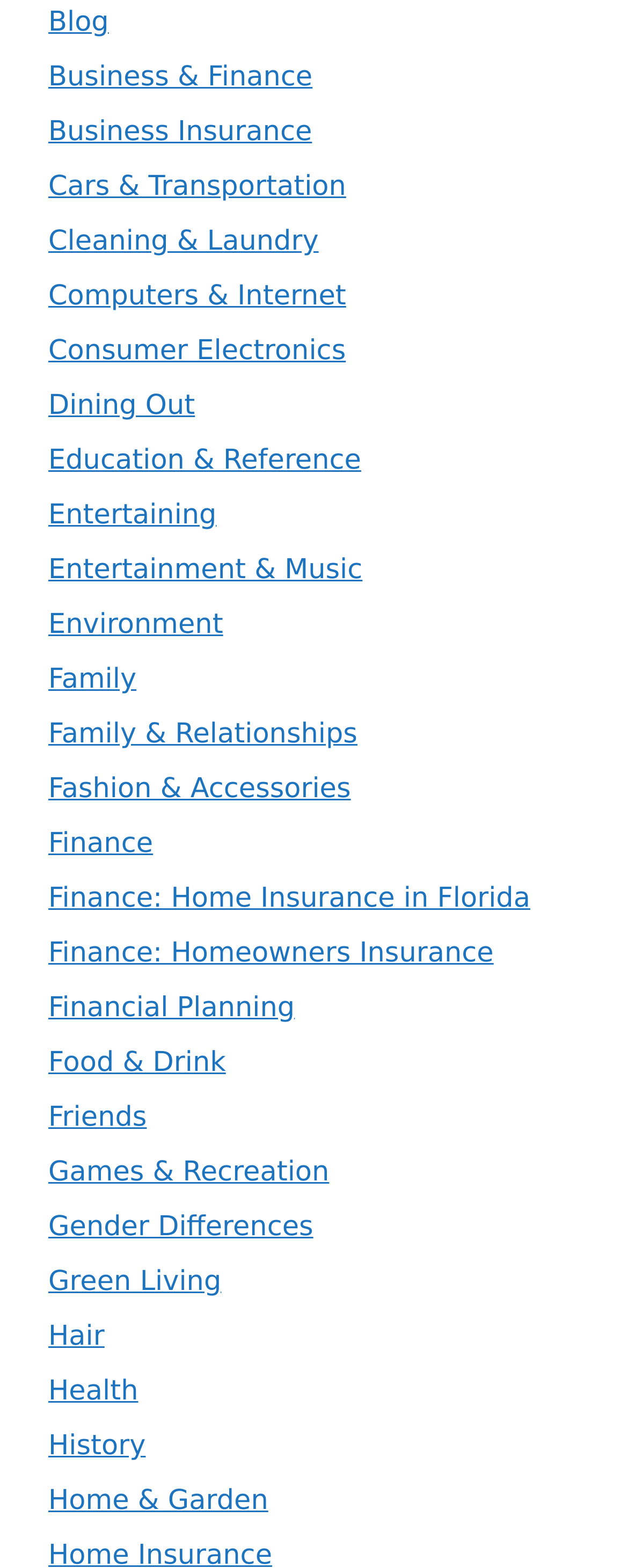What is the first category listed?
Refer to the image and provide a detailed answer to the question.

The first category listed is 'Blog' which is a link element located at the top left of the webpage with a bounding box coordinate of [0.077, 0.004, 0.173, 0.025].